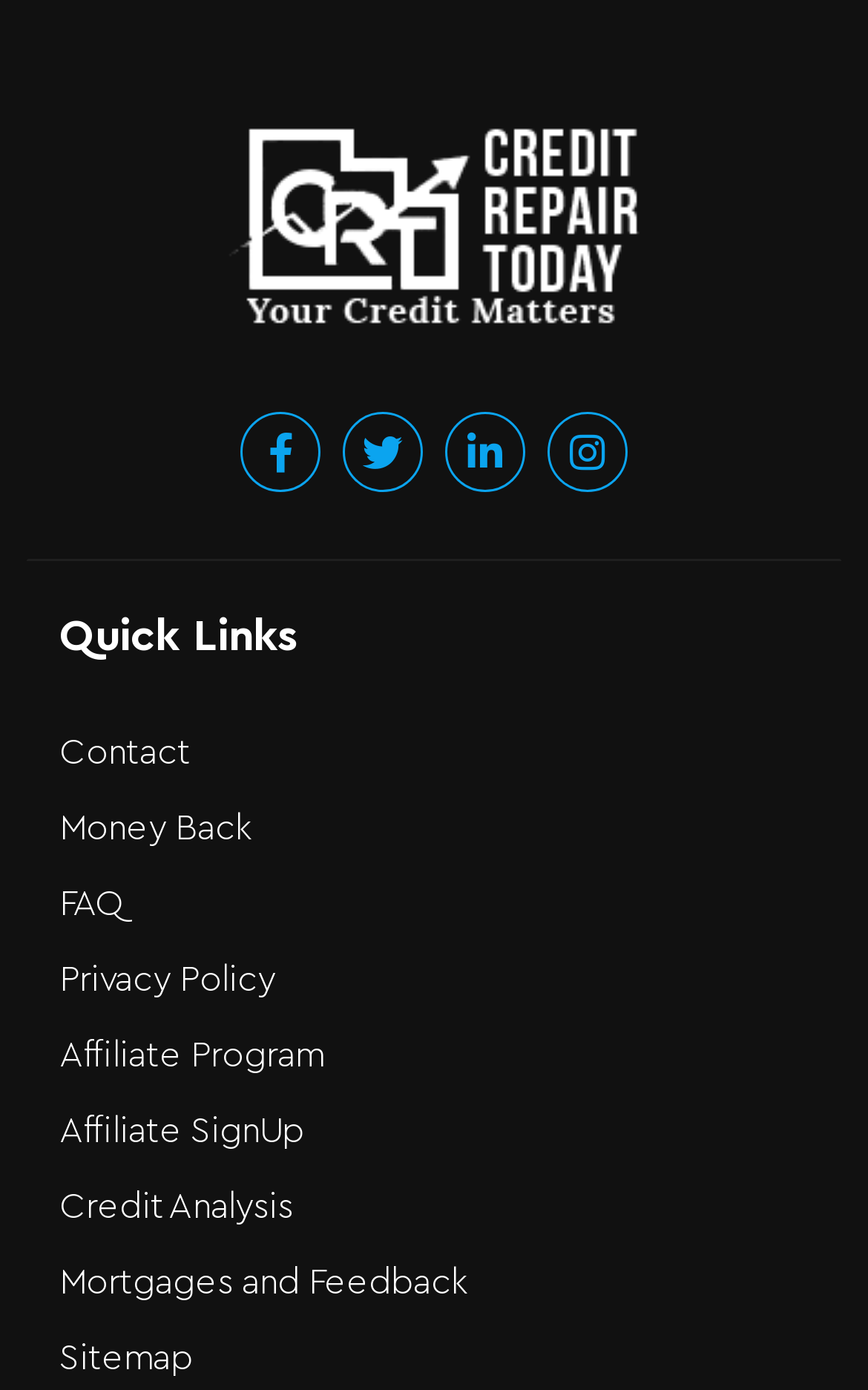Locate the bounding box coordinates of the area you need to click to fulfill this instruction: 'check Credit Analysis'. The coordinates must be in the form of four float numbers ranging from 0 to 1: [left, top, right, bottom].

[0.068, 0.842, 0.932, 0.897]